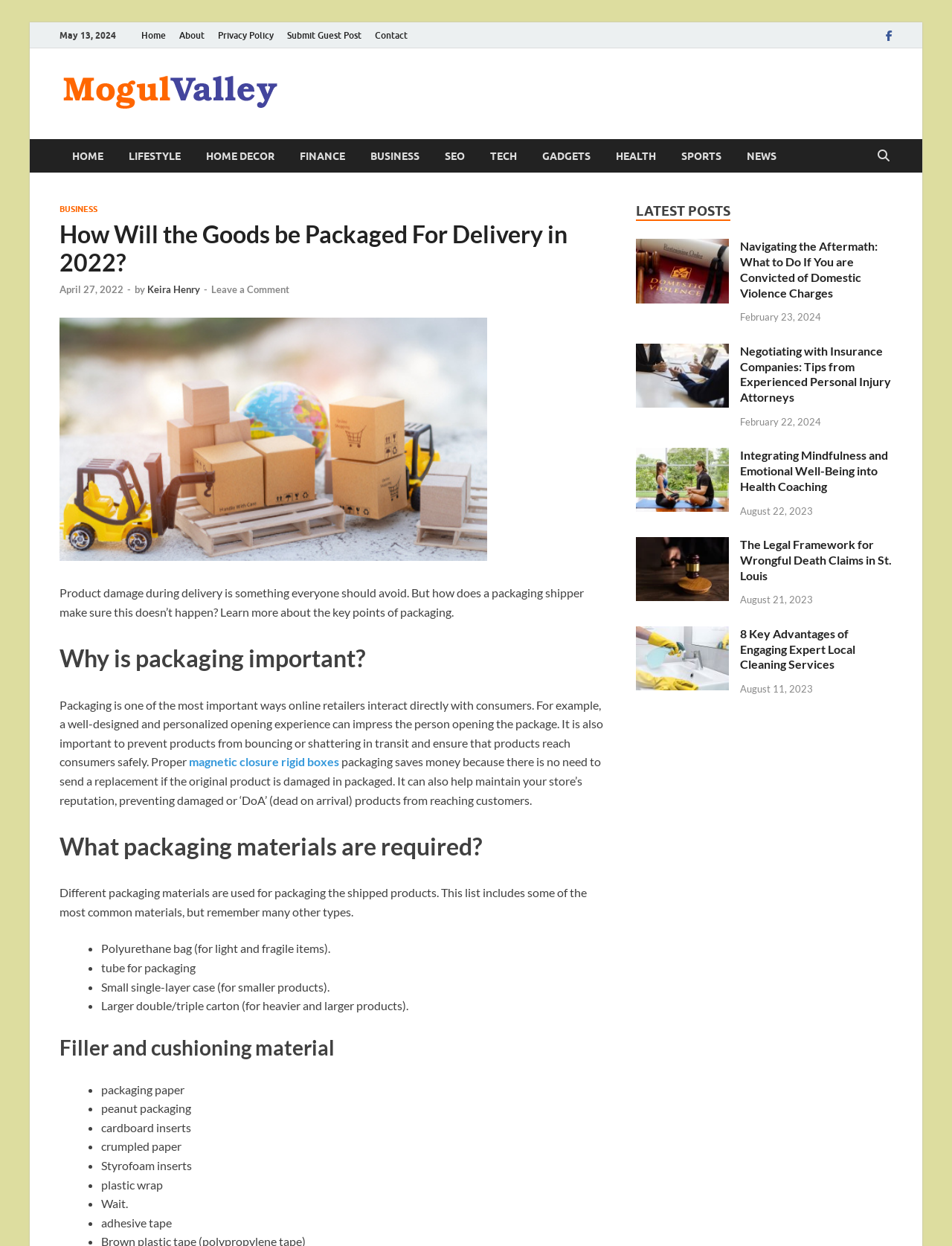What is an example of a packaging material?
Give a thorough and detailed response to the question.

The article lists several examples of packaging materials, including polyurethane bags, which are used for light and fragile items.